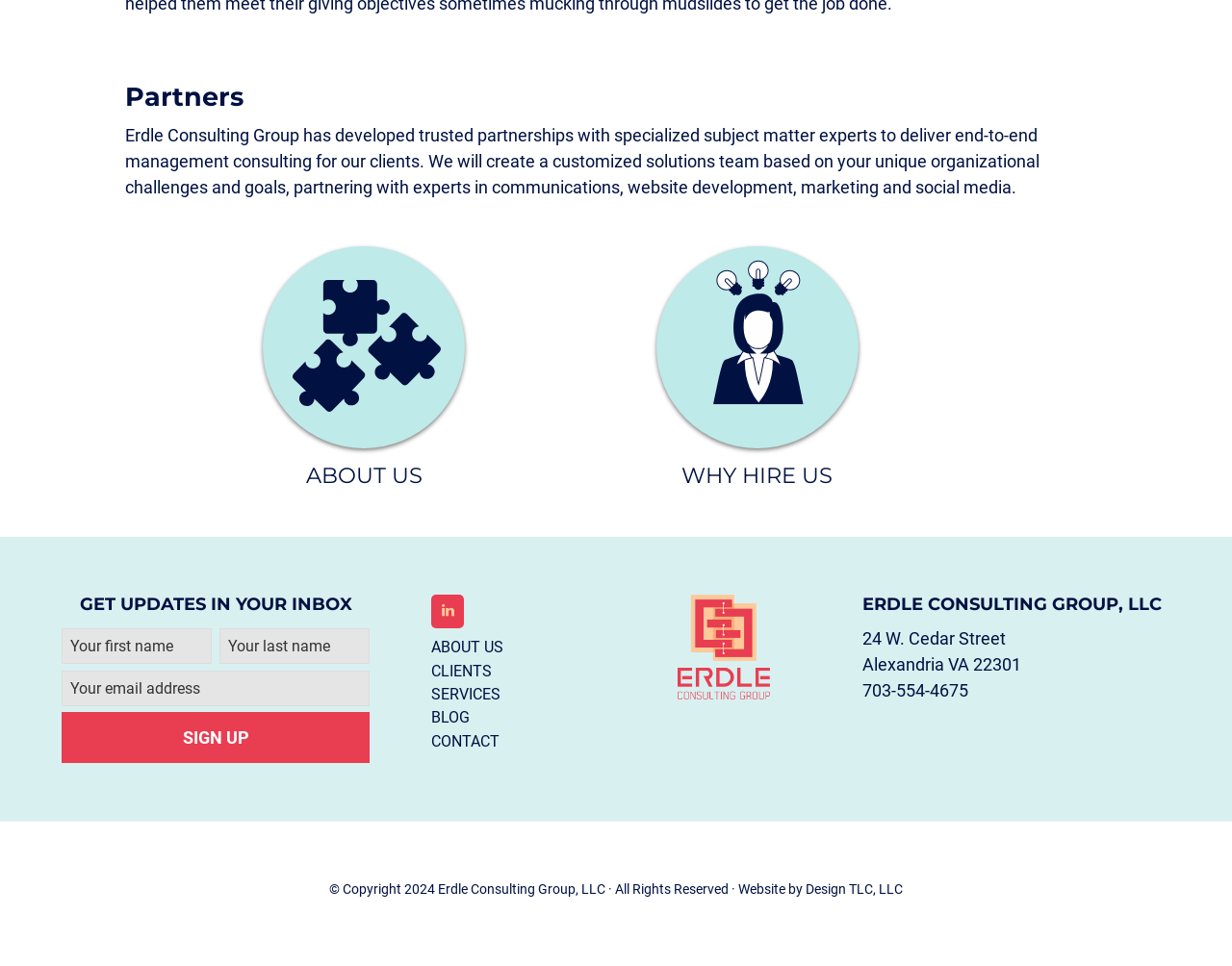What is the name of the consulting group?
Look at the image and respond to the question as thoroughly as possible.

The name of the consulting group can be found in the heading element at the bottom of the page, which reads 'ERDLE CONSULTING GROUP, LLC'.